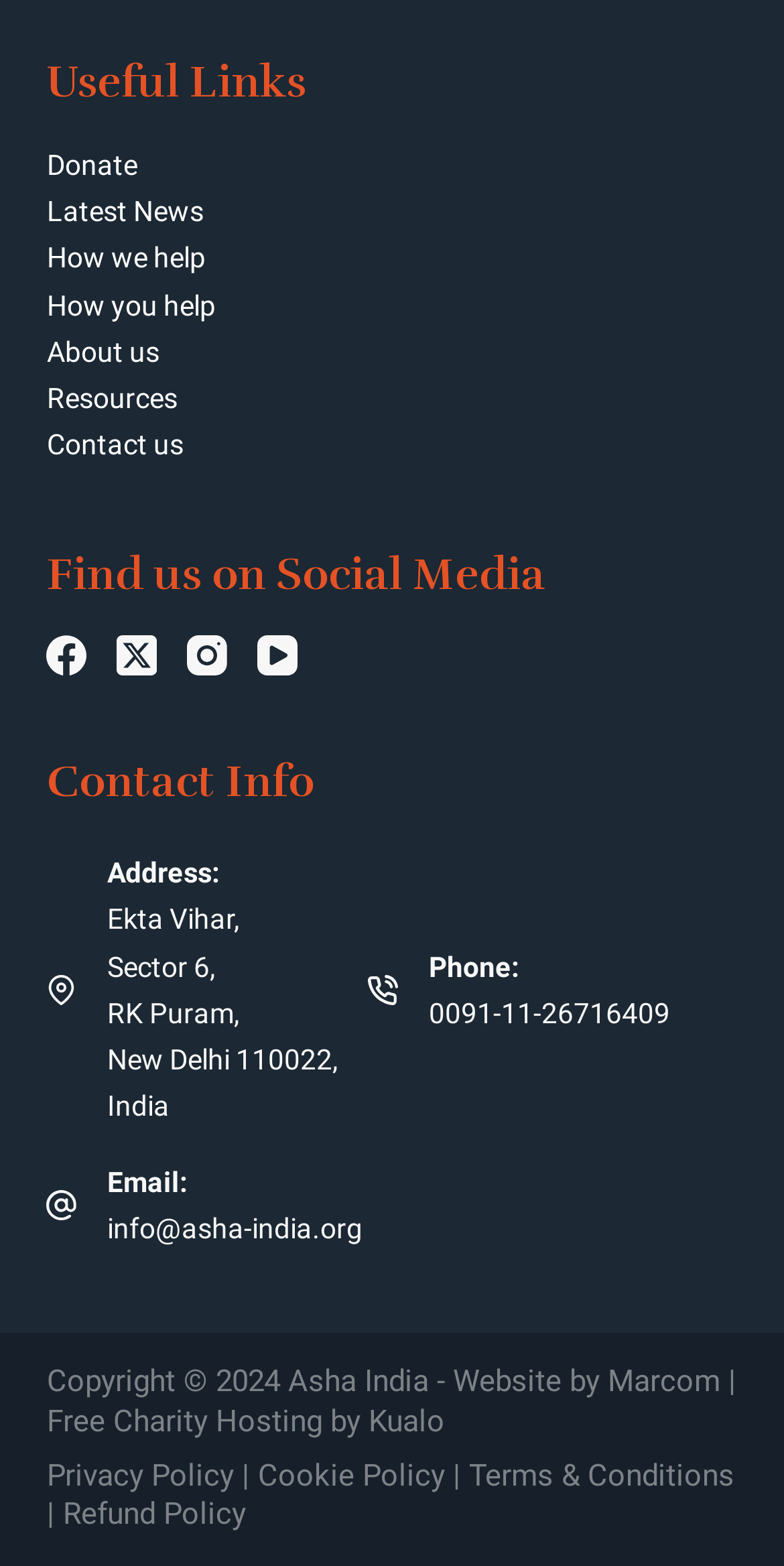Please give the bounding box coordinates of the area that should be clicked to fulfill the following instruction: "View Privacy Policy". The coordinates should be in the format of four float numbers from 0 to 1, i.e., [left, top, right, bottom].

[0.06, 0.93, 0.298, 0.953]